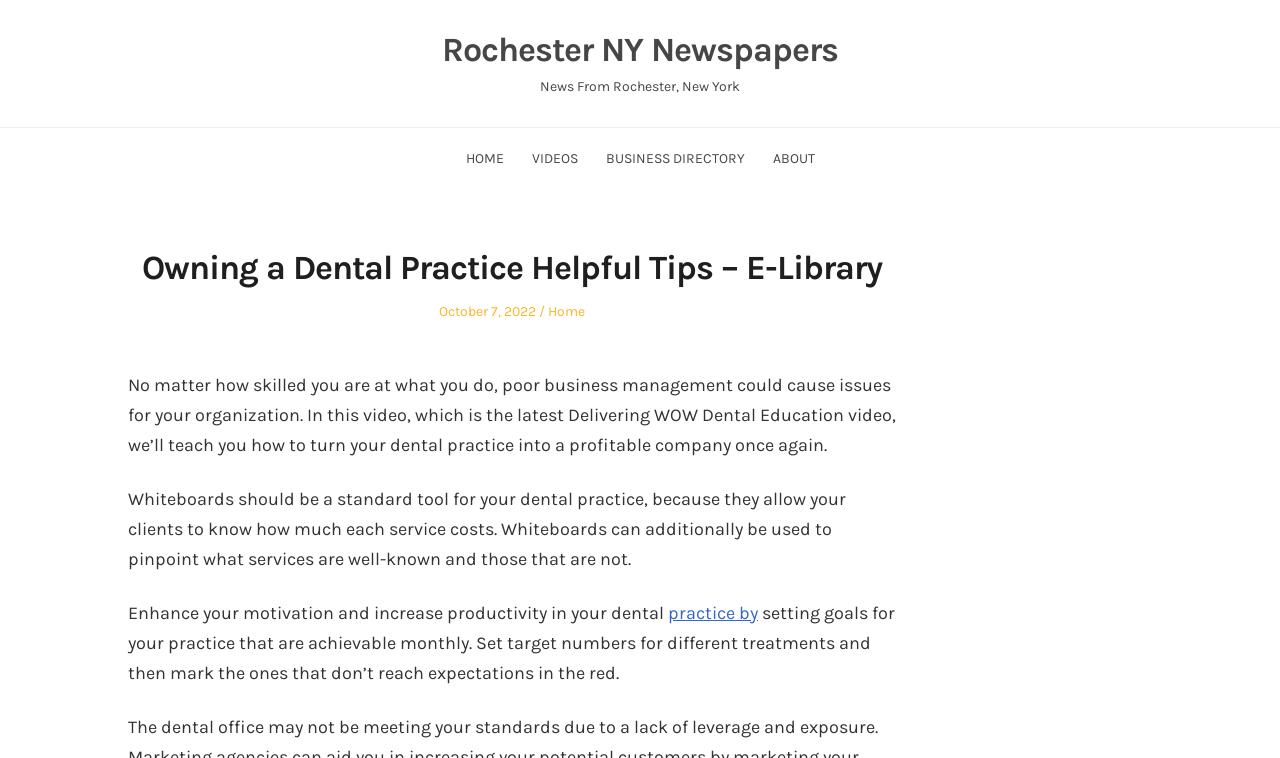Please identify the bounding box coordinates of the element's region that needs to be clicked to fulfill the following instruction: "view VIDEOS". The bounding box coordinates should consist of four float numbers between 0 and 1, i.e., [left, top, right, bottom].

[0.415, 0.198, 0.451, 0.22]